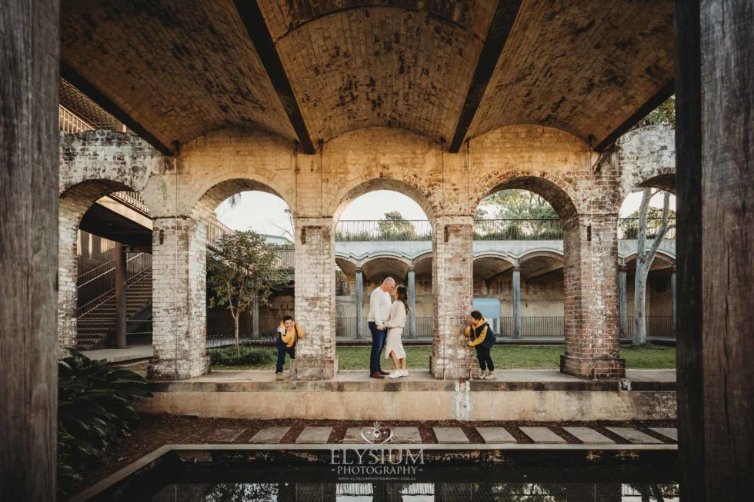What is the texture of the brick columns?
Please provide a single word or phrase as the answer based on the screenshot.

Aged